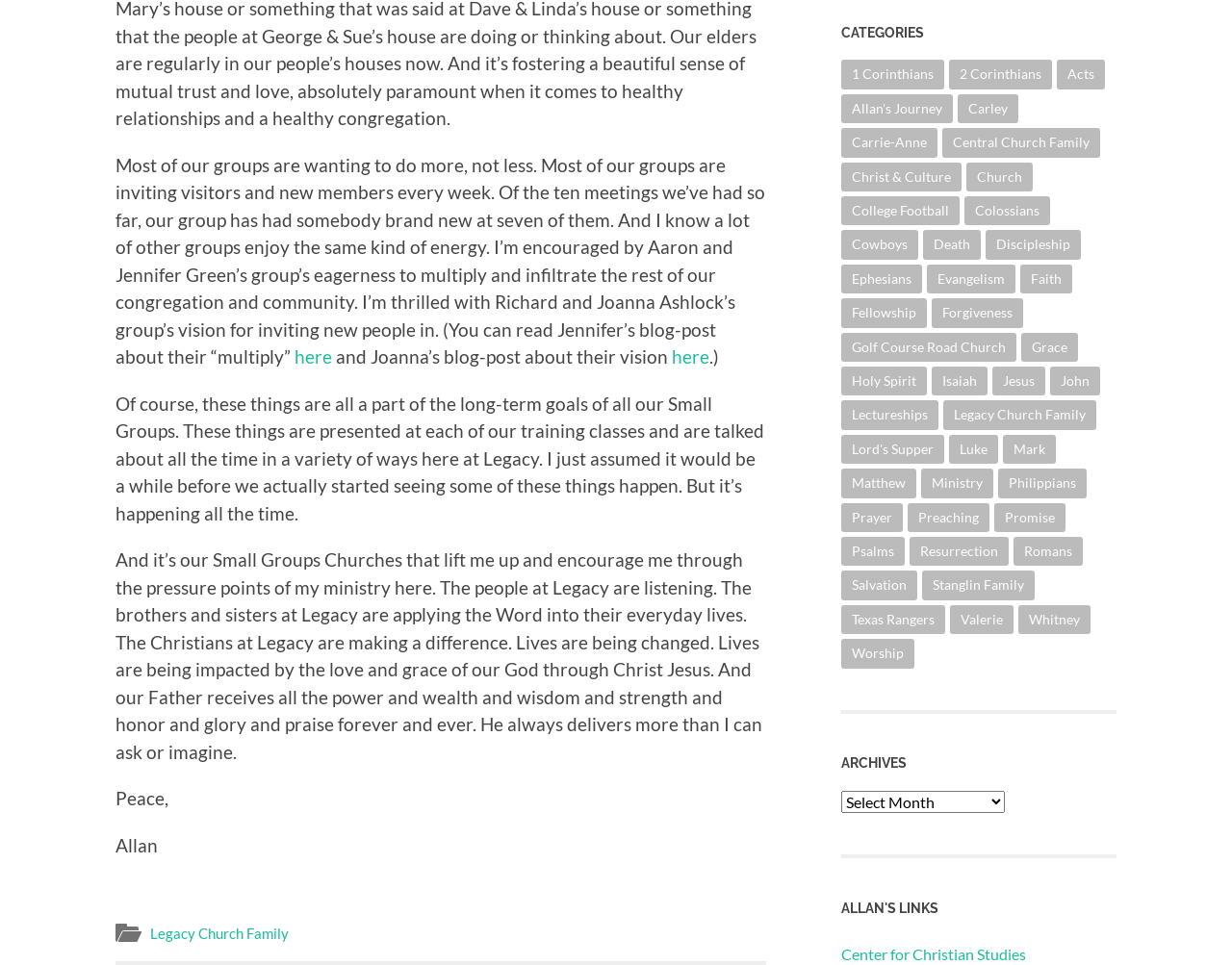What is the topic of the blog post?
Answer the question with a detailed and thorough explanation.

The topic of the blog post is Small Groups, as indicated by the text discussing the activities and goals of Small Groups at Legacy Church Family.